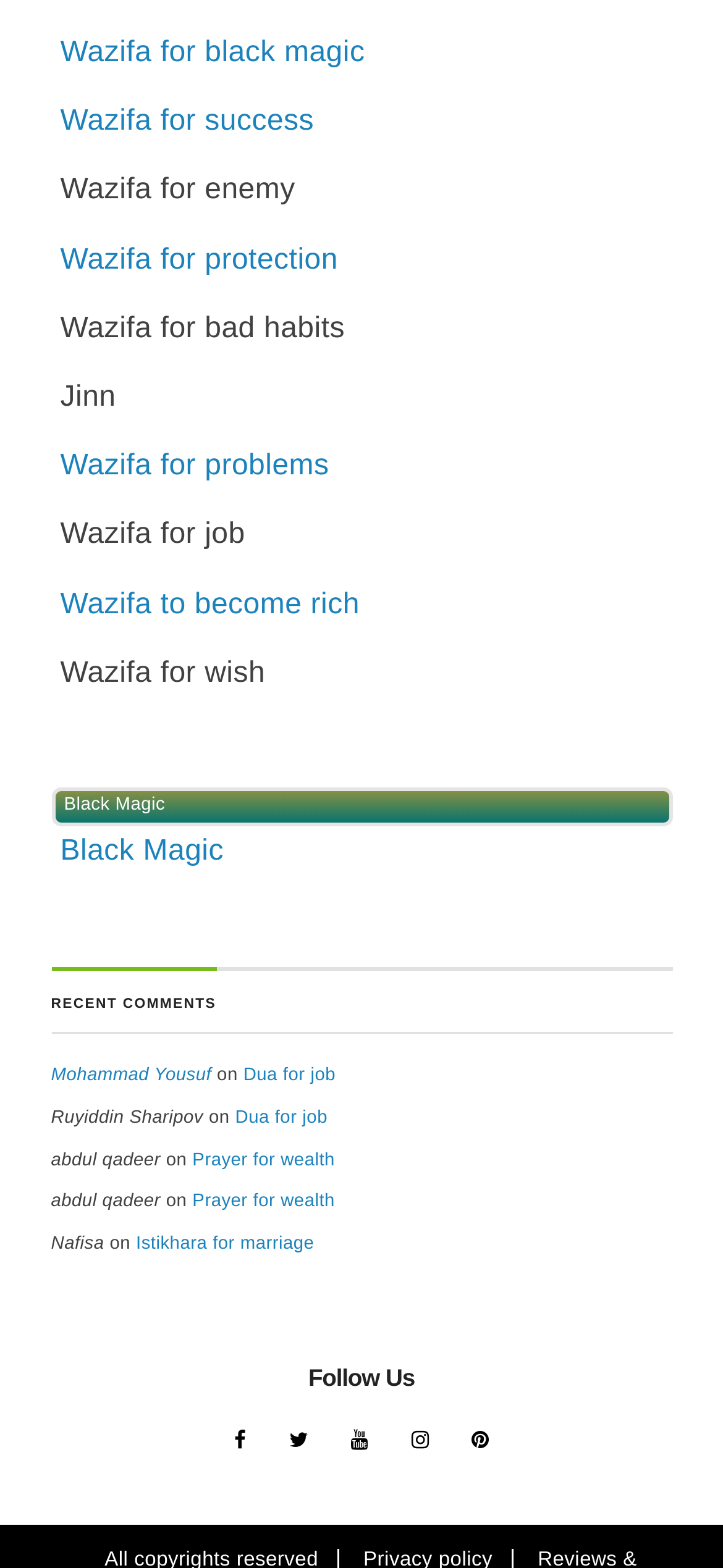Find the bounding box coordinates of the element I should click to carry out the following instruction: "Check Istikhara for marriage".

[0.188, 0.787, 0.435, 0.8]